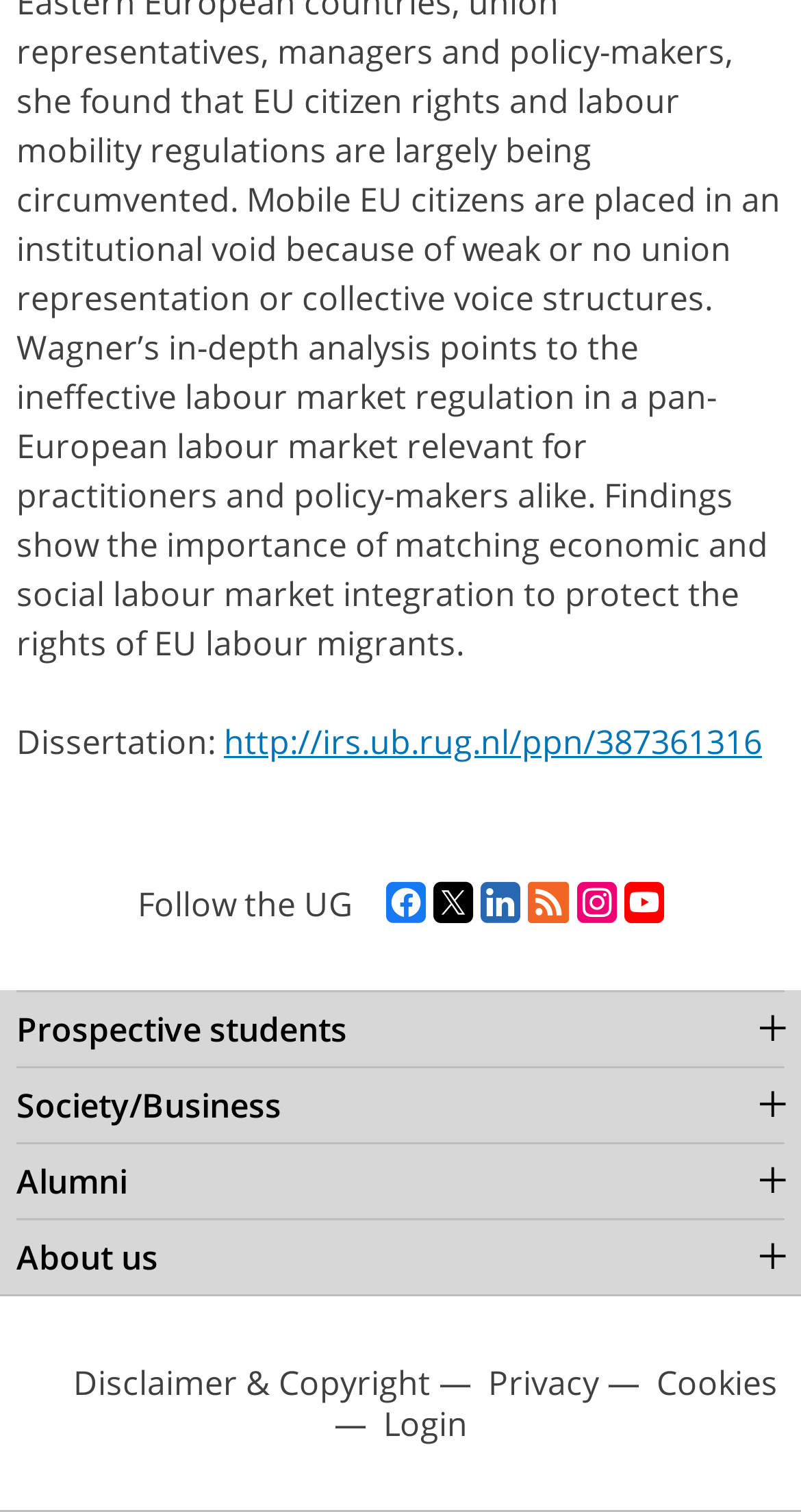Could you find the bounding box coordinates of the clickable area to complete this instruction: "Check the Disclaimer & Copyright information"?

[0.091, 0.9, 0.537, 0.927]